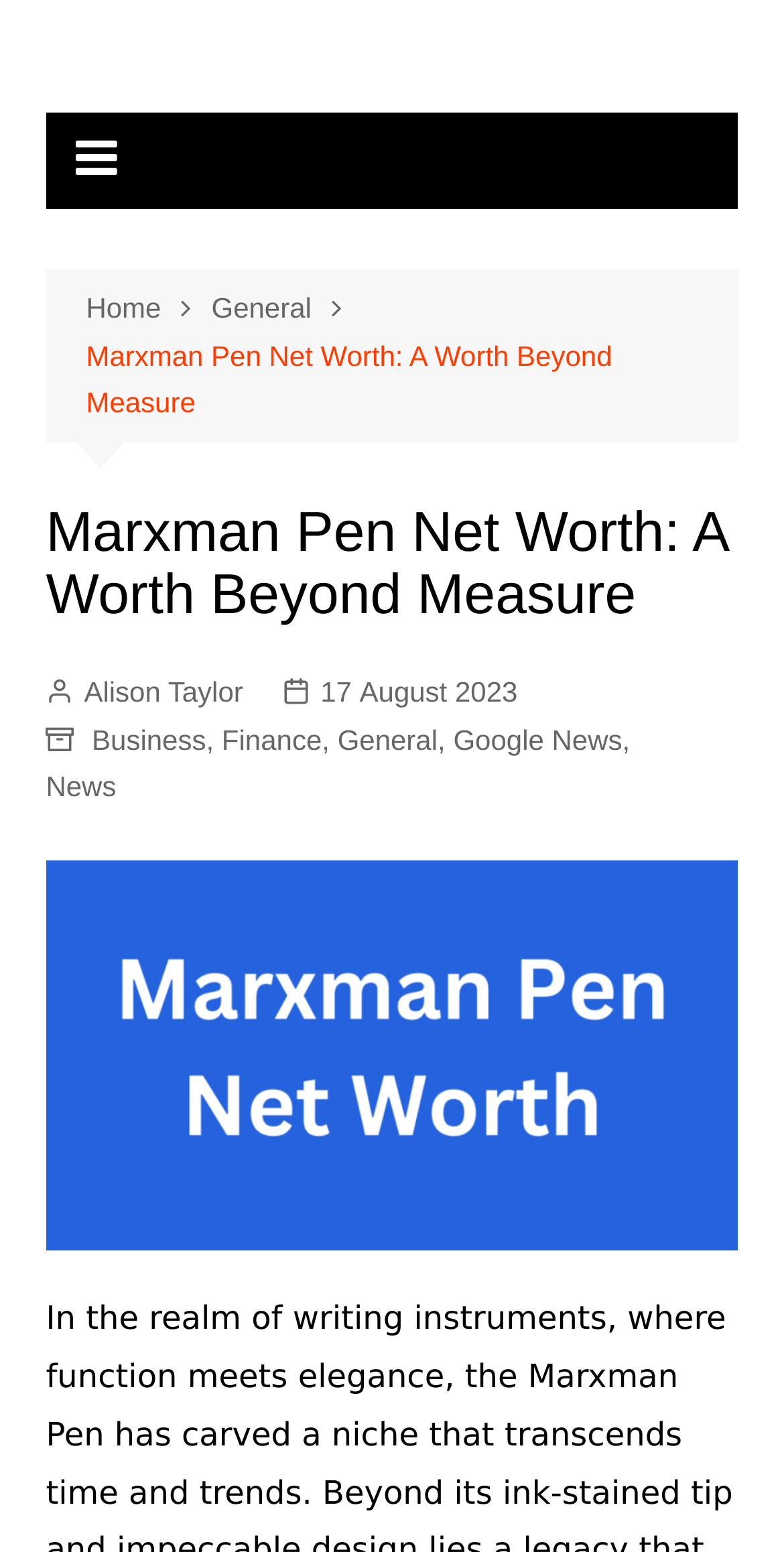Locate the bounding box coordinates of the region to be clicked to comply with the following instruction: "Learn about 'Repair Parts'". The coordinates must be four float numbers between 0 and 1, in the form [left, top, right, bottom].

None